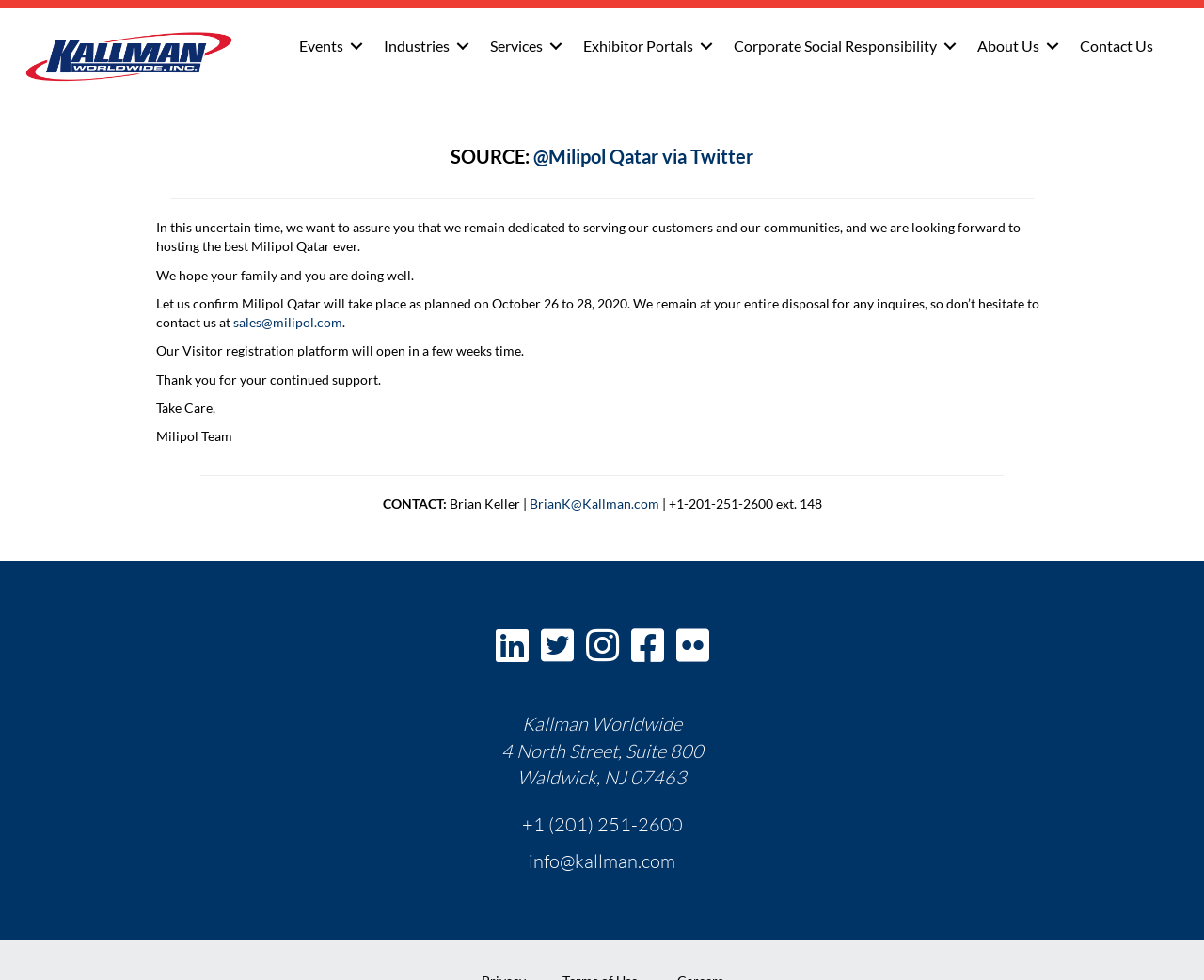Locate the bounding box of the user interface element based on this description: "alt="KWW-Logo-Emblem" title="KWW-Logo-Emblem"".

[0.016, 0.048, 0.199, 0.064]